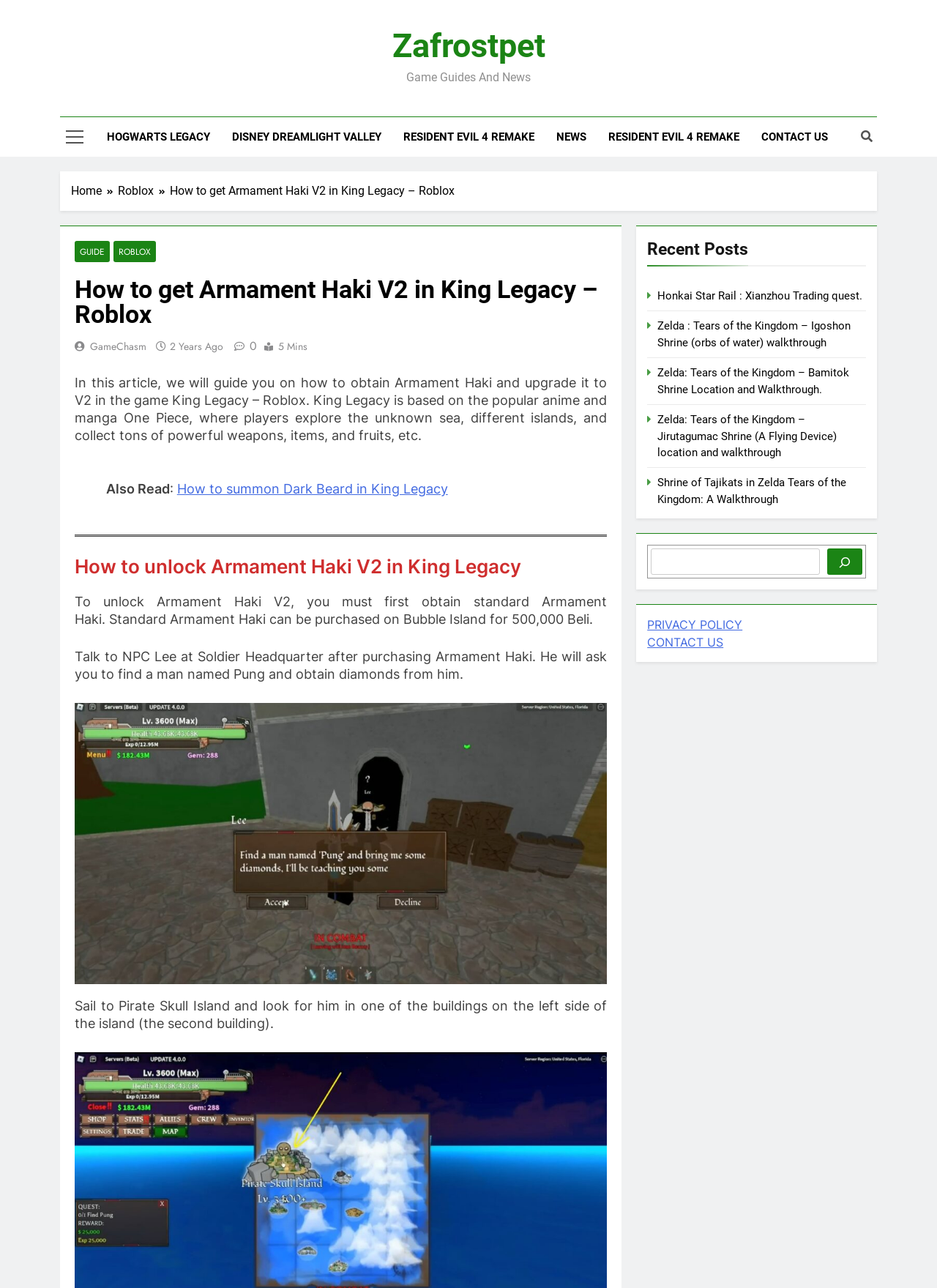Provide a one-word or one-phrase answer to the question:
What is the name of the game being discussed?

King Legacy